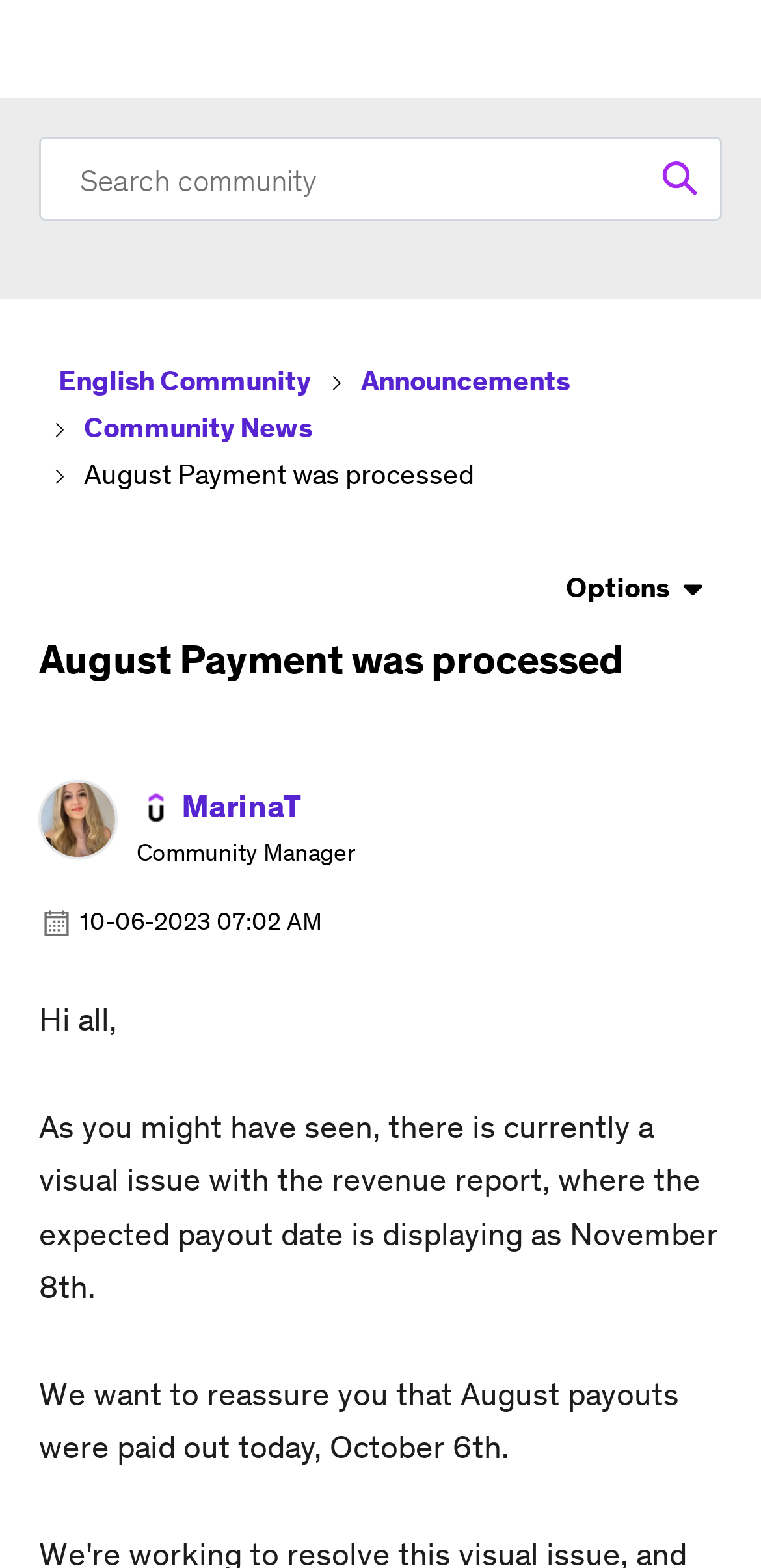How many likes does the post have?
Answer the question with a detailed and thorough explanation.

I found the answer by looking at the '2 Likes' link, which indicates the number of likes the post has received.